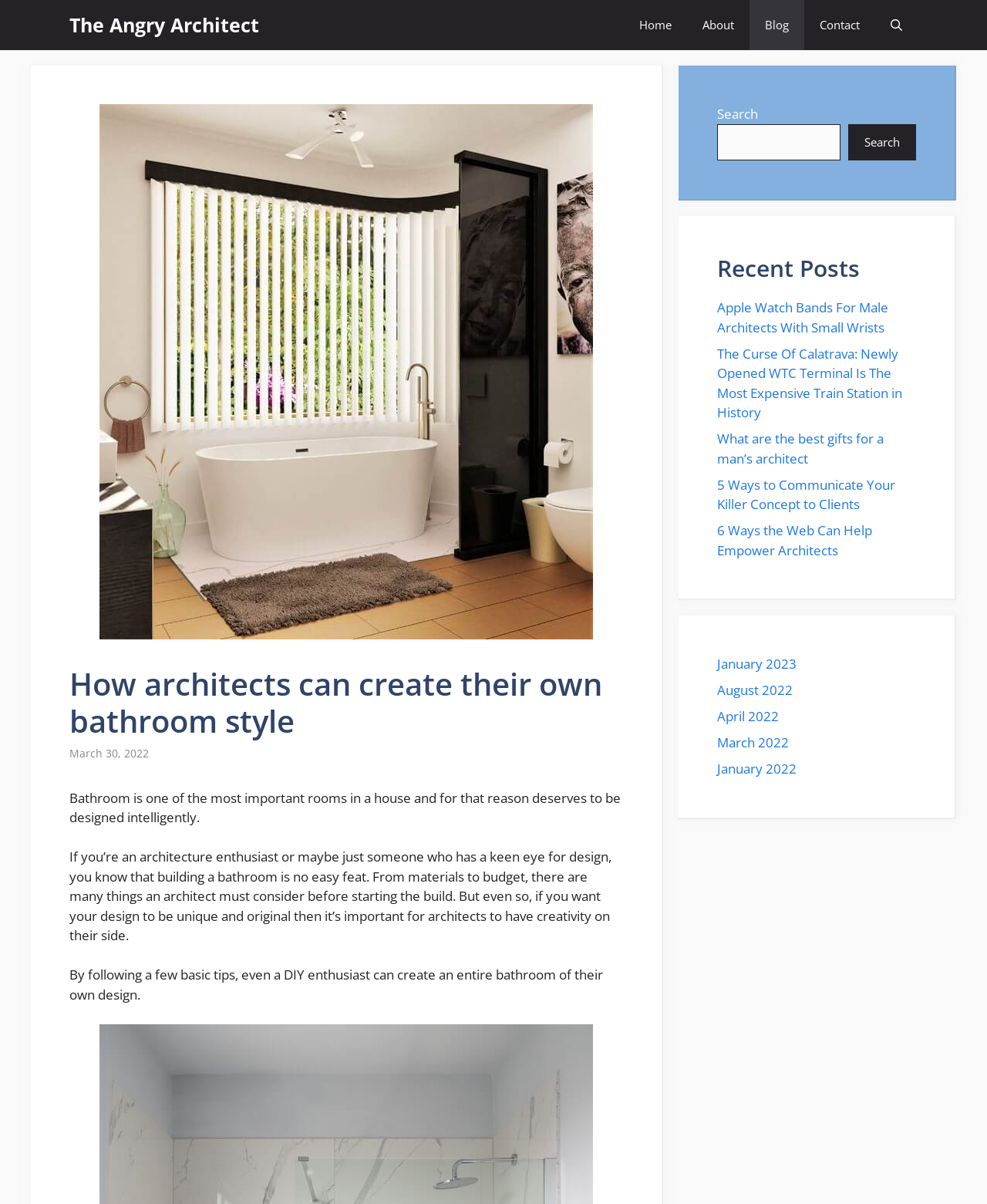Identify the bounding box coordinates necessary to click and complete the given instruction: "Search for something".

[0.727, 0.103, 0.852, 0.133]